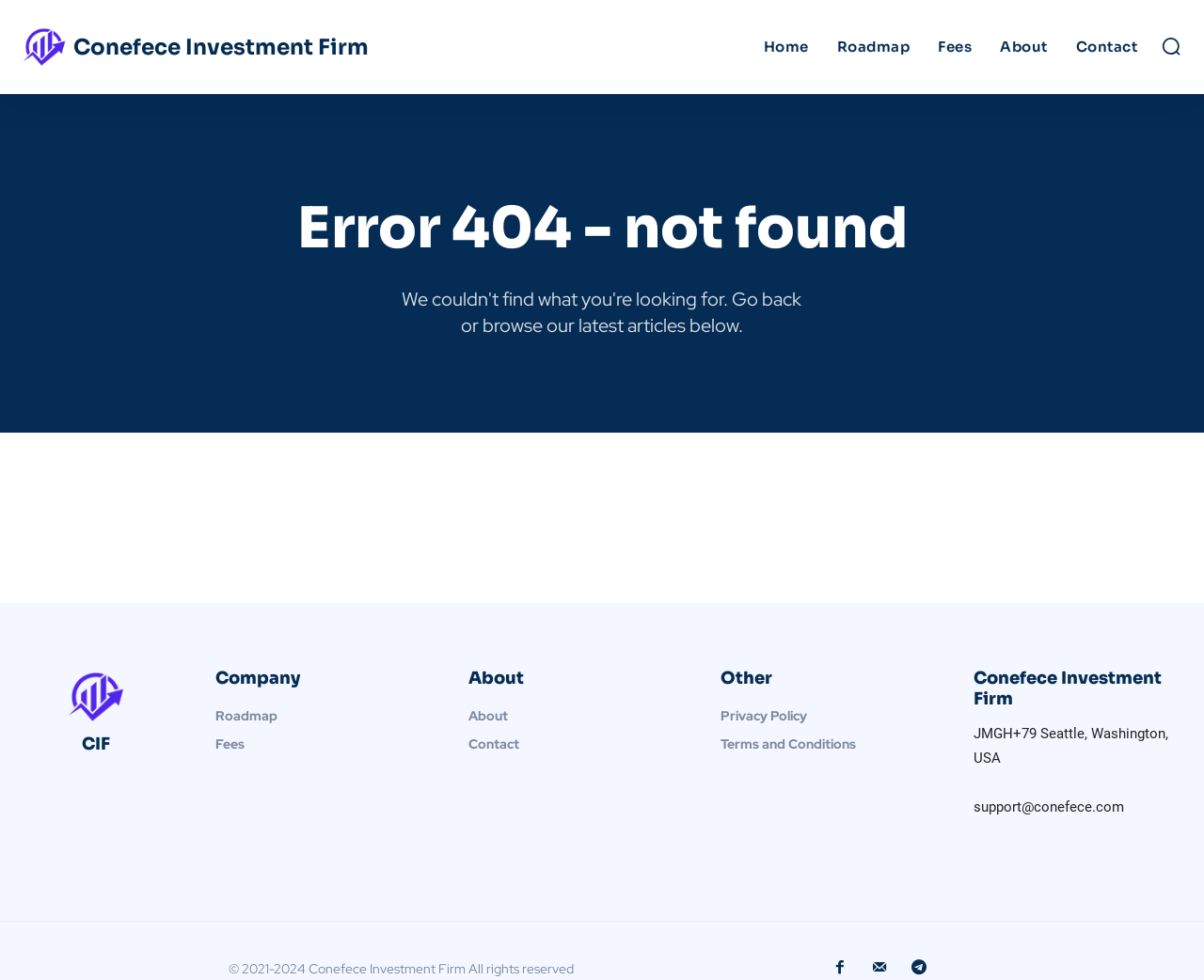How many columns are there in the bottom section?
Refer to the image and respond with a one-word or short-phrase answer.

3